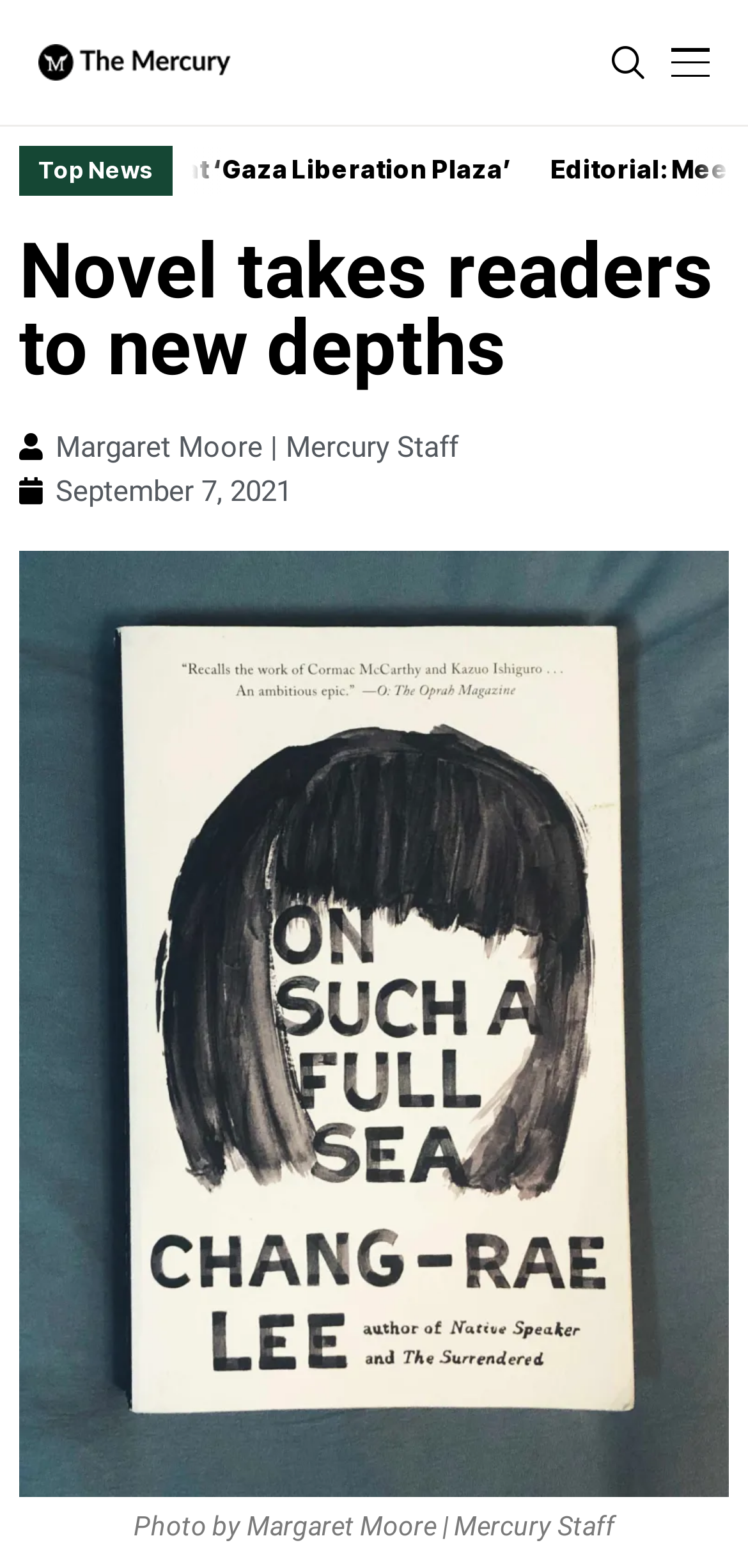Who is the author of the novel?
Please craft a detailed and exhaustive response to the question.

I found the answer by understanding the context of the webpage, which is about a novel, and the meta description mentions the author's name, Chang-Rae Lee, even though it's not directly mentioned on the webpage.